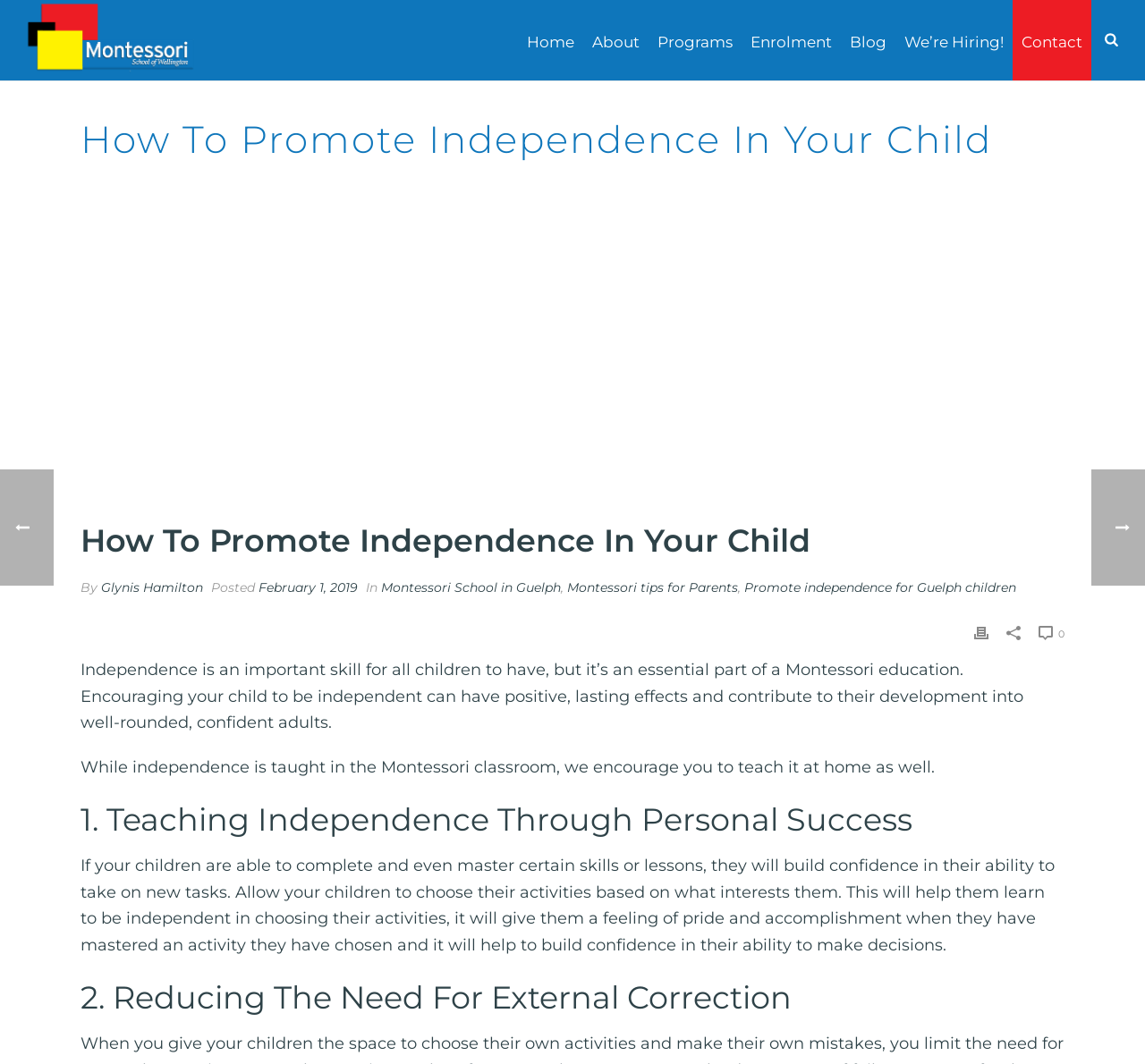Please find the bounding box coordinates in the format (top-left x, top-left y, bottom-right x, bottom-right y) for the given element description. Ensure the coordinates are floating point numbers between 0 and 1. Description: Promote independence for Guelph children

[0.65, 0.544, 0.888, 0.56]